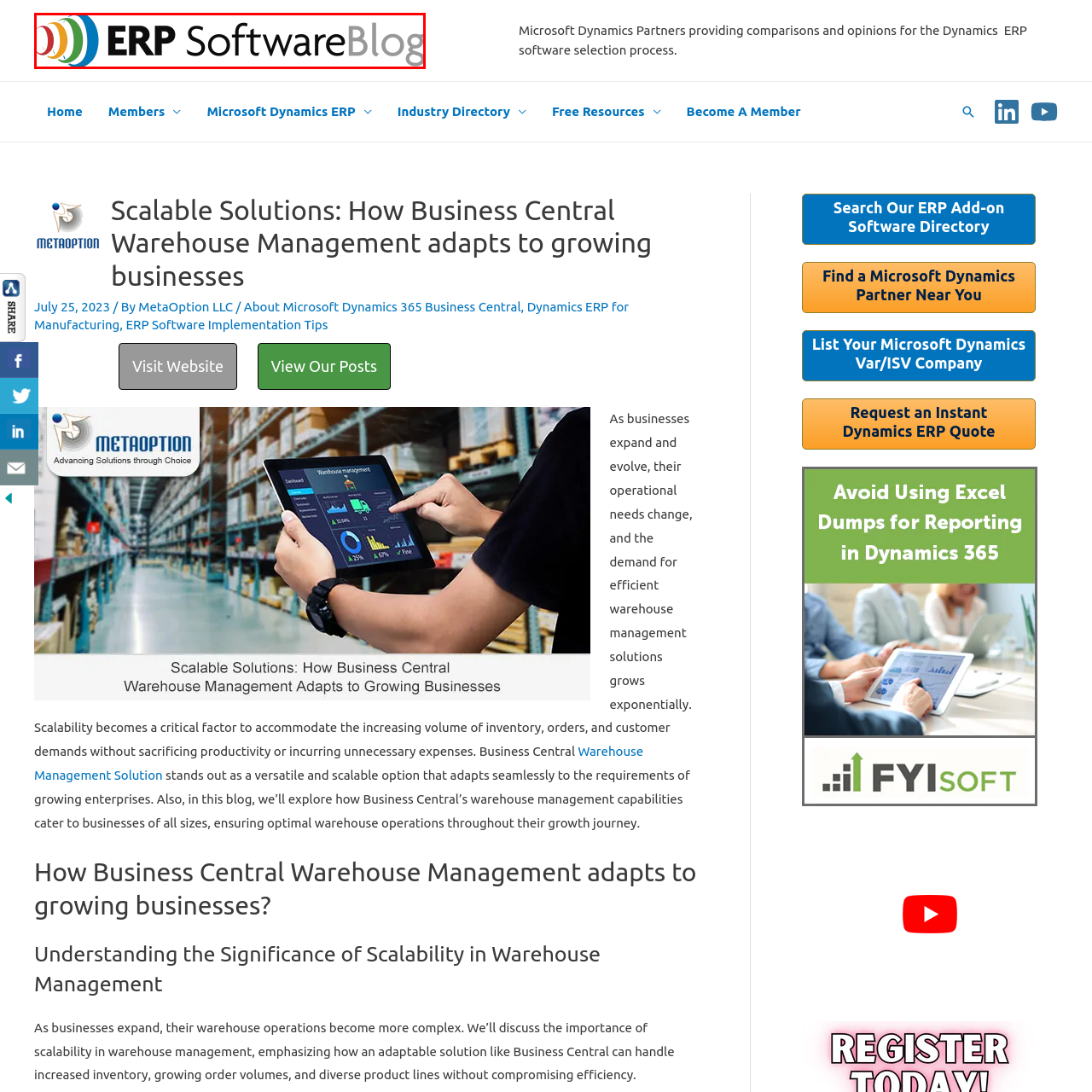What font style is used for 'Software Blog'?
Analyze the image inside the red bounding box and provide a one-word or short-phrase answer to the question.

Sleek, modern